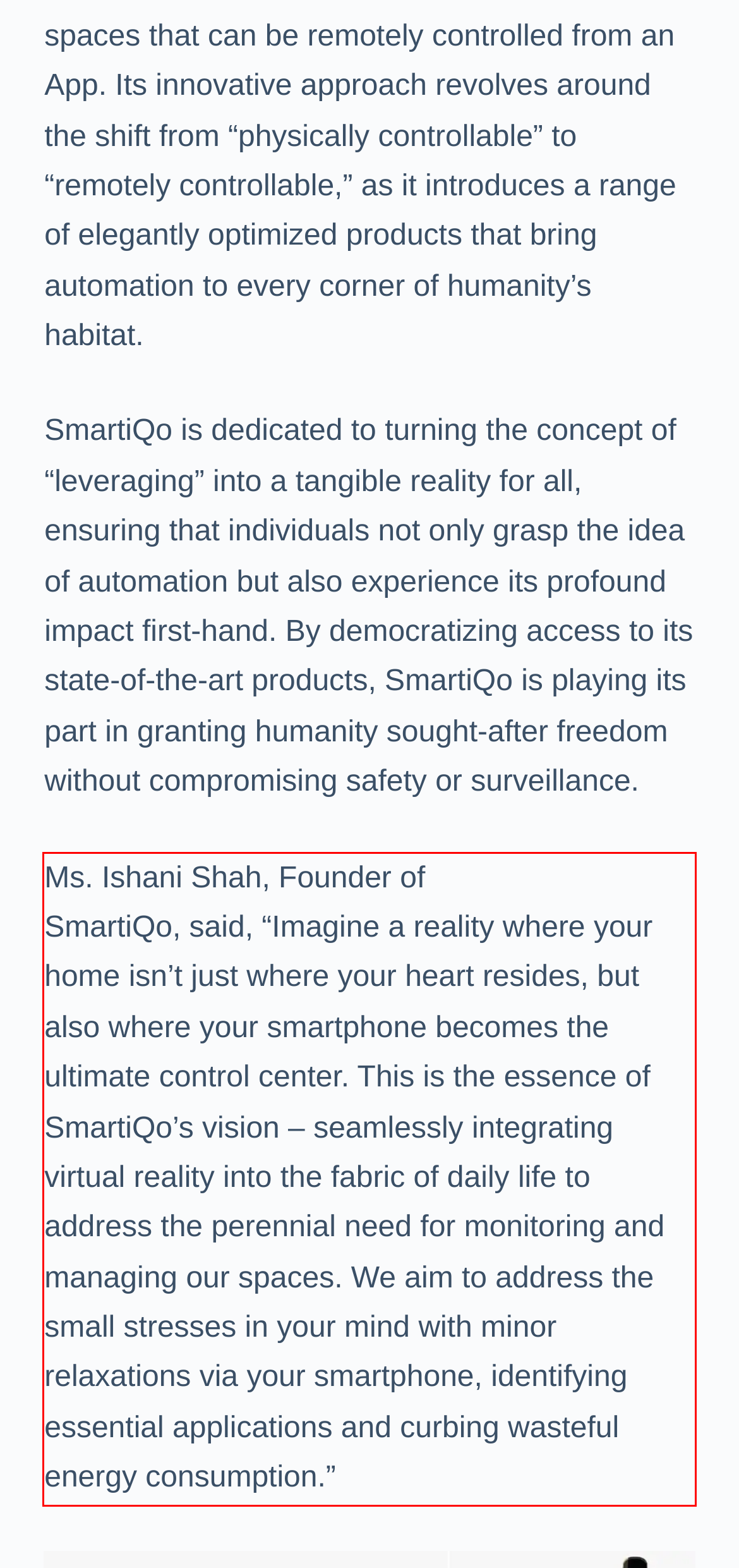With the given screenshot of a webpage, locate the red rectangle bounding box and extract the text content using OCR.

Ms. Ishani Shah, Founder of SmartiQo, said, “Imagine a reality where your home isn’t just where your heart resides, but also where your smartphone becomes the ultimate control center. This is the essence of SmartiQo’s vision – seamlessly integrating virtual reality into the fabric of daily life to address the perennial need for monitoring and managing our spaces. We aim to address the small stresses in your mind with minor relaxations via your smartphone, identifying essential applications and curbing wasteful energy consumption.”